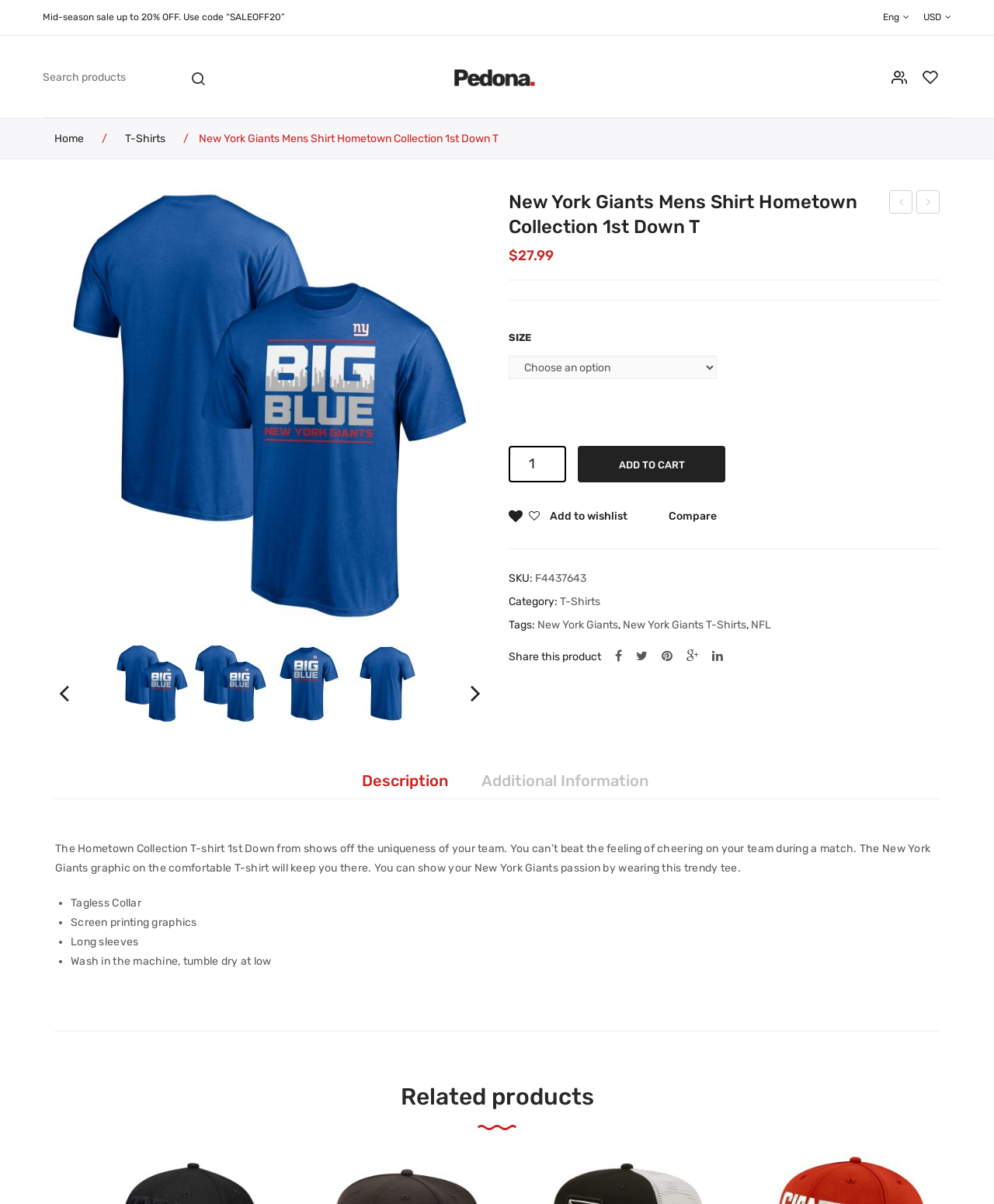Create a full and detailed caption for the entire webpage.

This webpage is an e-commerce product page for a New York Giants Mens Shirt Hometown Collection 1st Down T. At the top, there is a mid-season sale announcement with a discount code "SALEOFF20" for 20% off. Below that, there is a search bar and a navigation menu with links to different categories, including New York Giants Jerseys, T-shirts, and Hats.

The main product image is displayed prominently on the left side of the page, with multiple smaller images of the product below it. To the right of the main image, there is a product description heading, followed by the product name, price ($27.99), and a size selection dropdown menu. Below that, there is a quantity selection spin button, an "Add to Cart" button, and an "Add to Wishlist" link.

Further down the page, there are product details, including a SKU number, category, and tags. There are also social media sharing links and a "Share this product" heading. Below that, there is a tab list with two tabs: "Description" and "Additional Information". The "Description" tab is currently selected, displaying a product description text and a list of product features, including tagless collar, screen printing graphics, long sleeves, and washing instructions.

At the very bottom of the page, there is a "Related products" heading, but no related products are displayed.